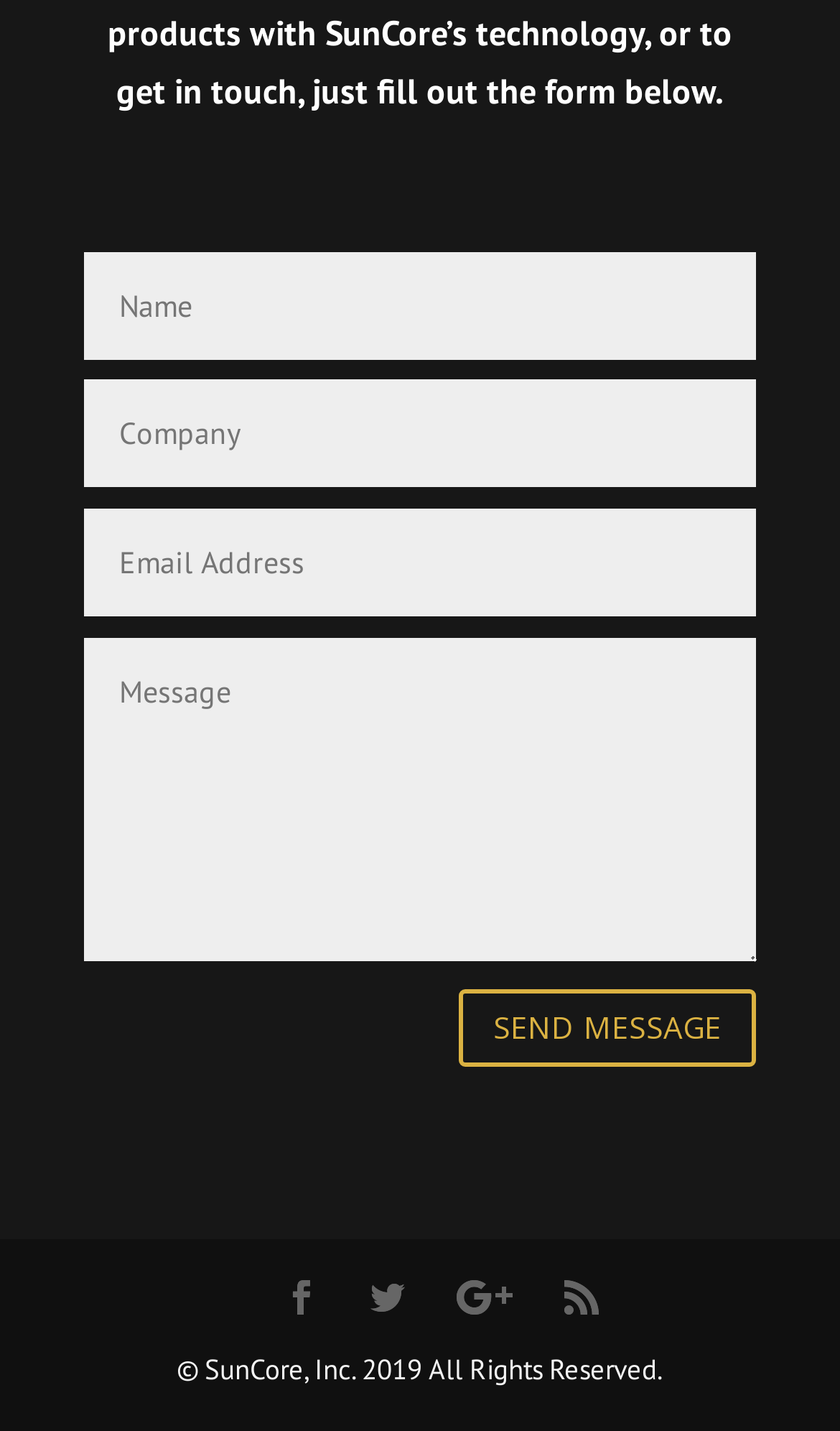Please identify the coordinates of the bounding box for the clickable region that will accomplish this instruction: "Select region or state".

None